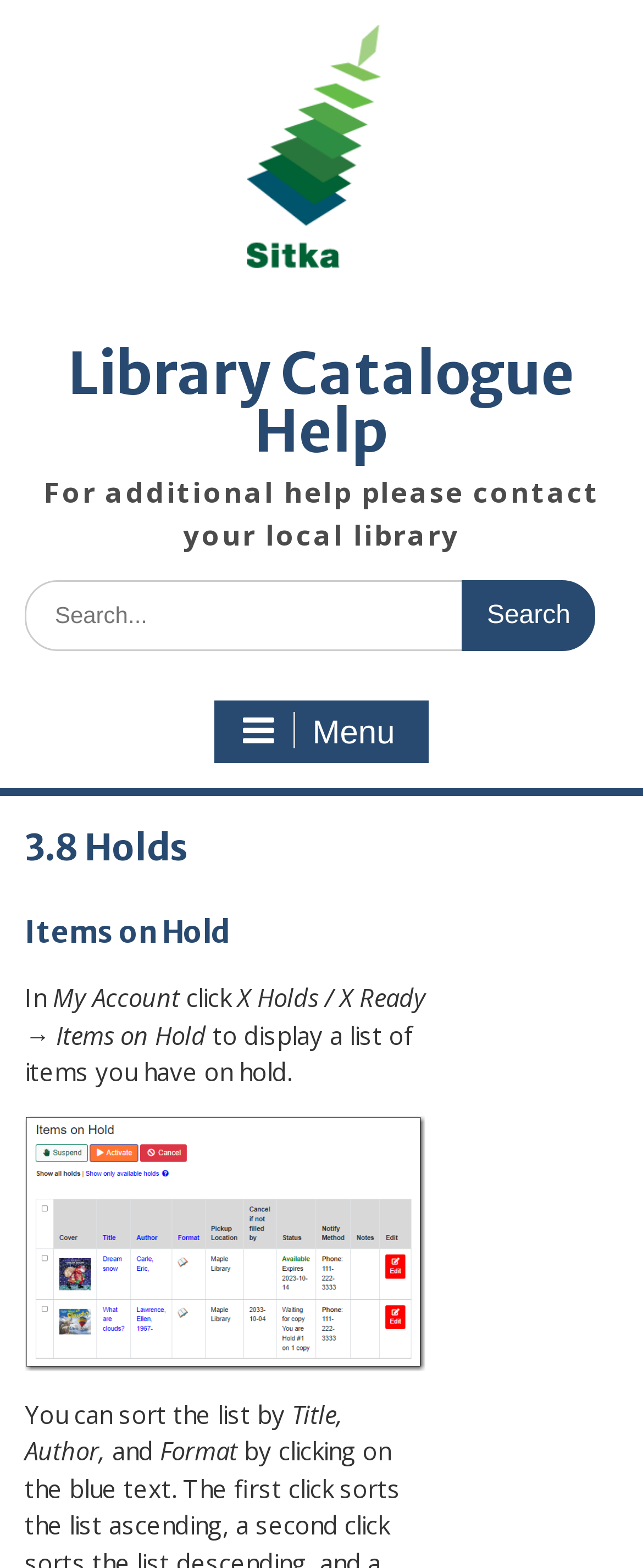Identify the bounding box for the described UI element. Provide the coordinates in (top-left x, top-left y, bottom-right x, bottom-right y) format with values ranging from 0 to 1: parent_node: Search for: value="Search"

[0.719, 0.37, 0.926, 0.415]